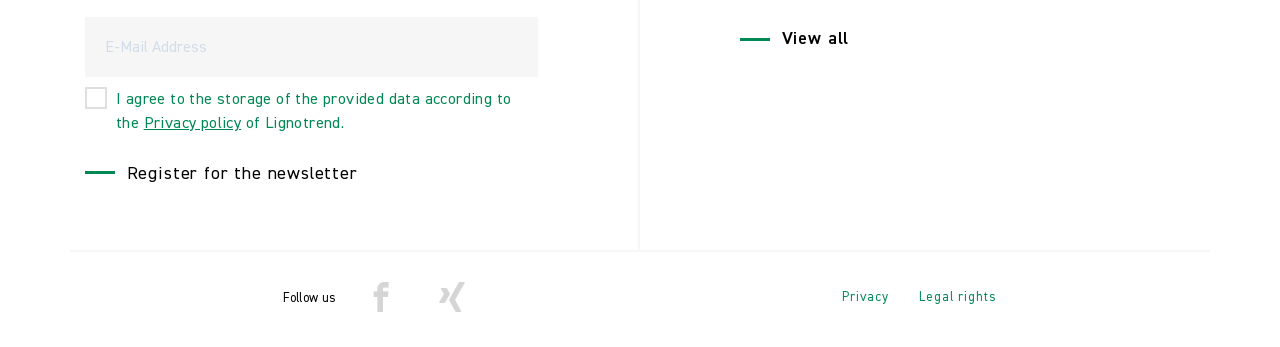What are the topics of the links at the bottom of the page?
Based on the visual, give a brief answer using one word or a short phrase.

Legal and privacy